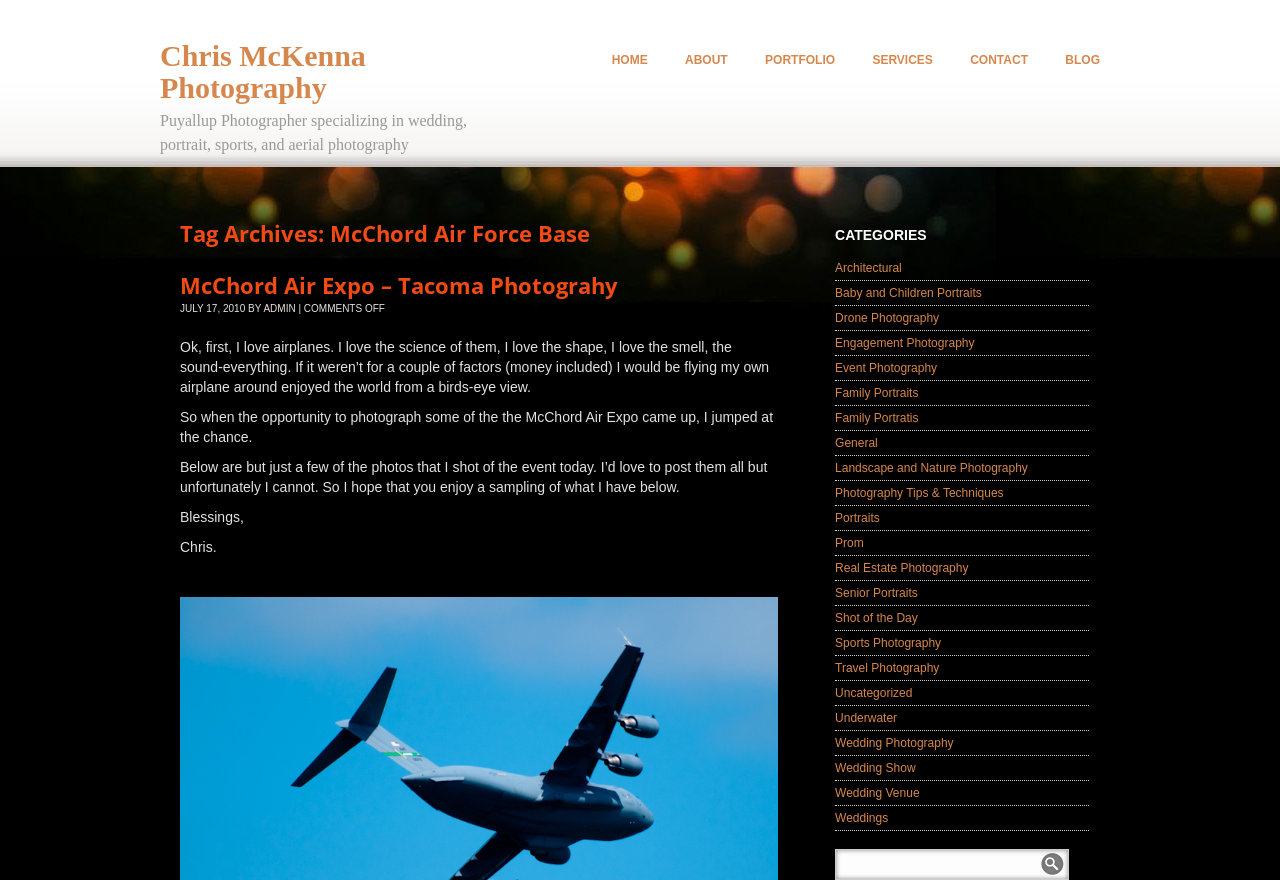What is the name of the event Chris McKenna photographed?
Answer the question based on the image using a single word or a brief phrase.

McChord Air Expo